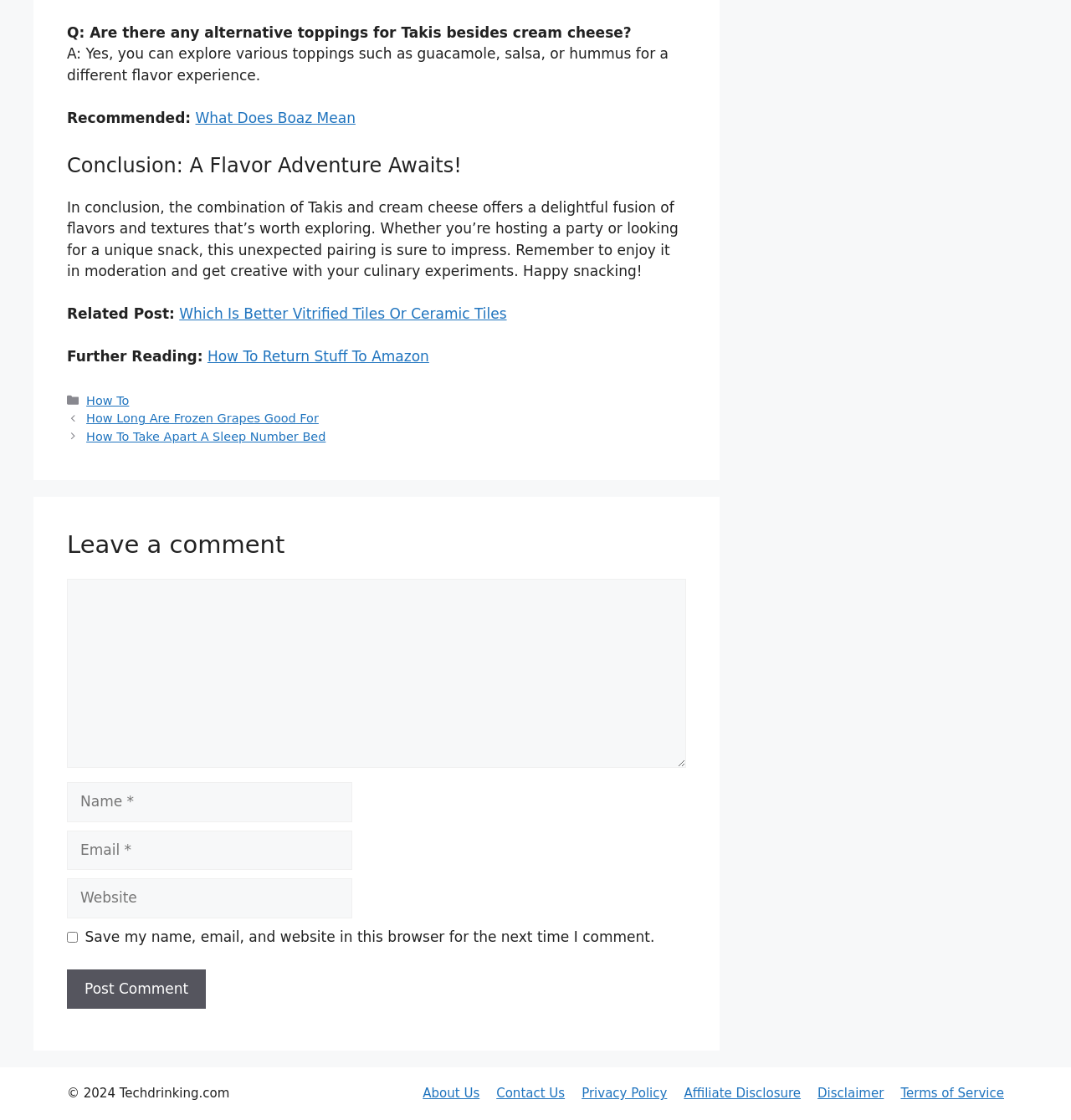Given the description: "Disclaimer", determine the bounding box coordinates of the UI element. The coordinates should be formatted as four float numbers between 0 and 1, [left, top, right, bottom].

[0.763, 0.969, 0.825, 0.983]